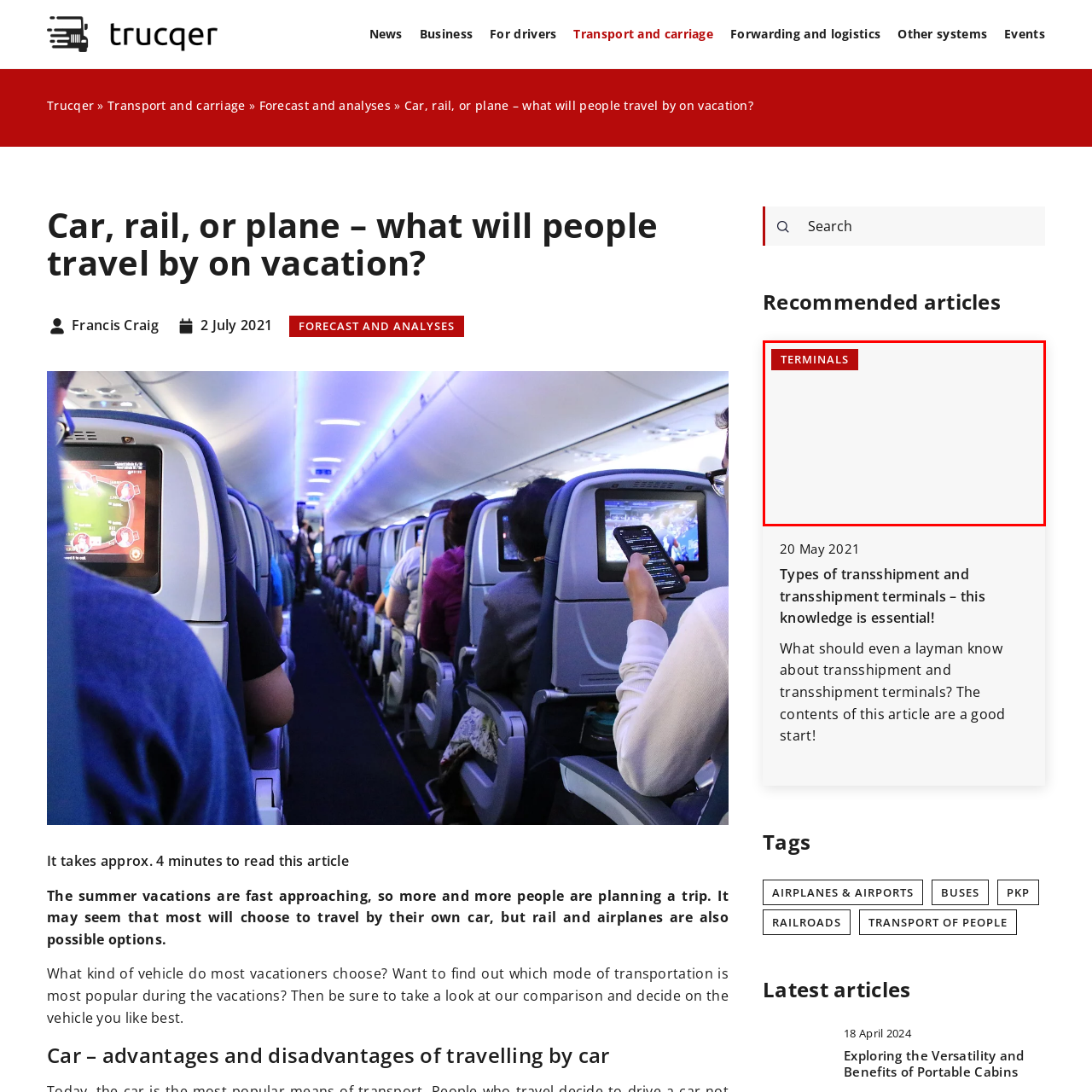What is the background color of the image?
Focus on the image highlighted within the red borders and answer with a single word or short phrase derived from the image.

White